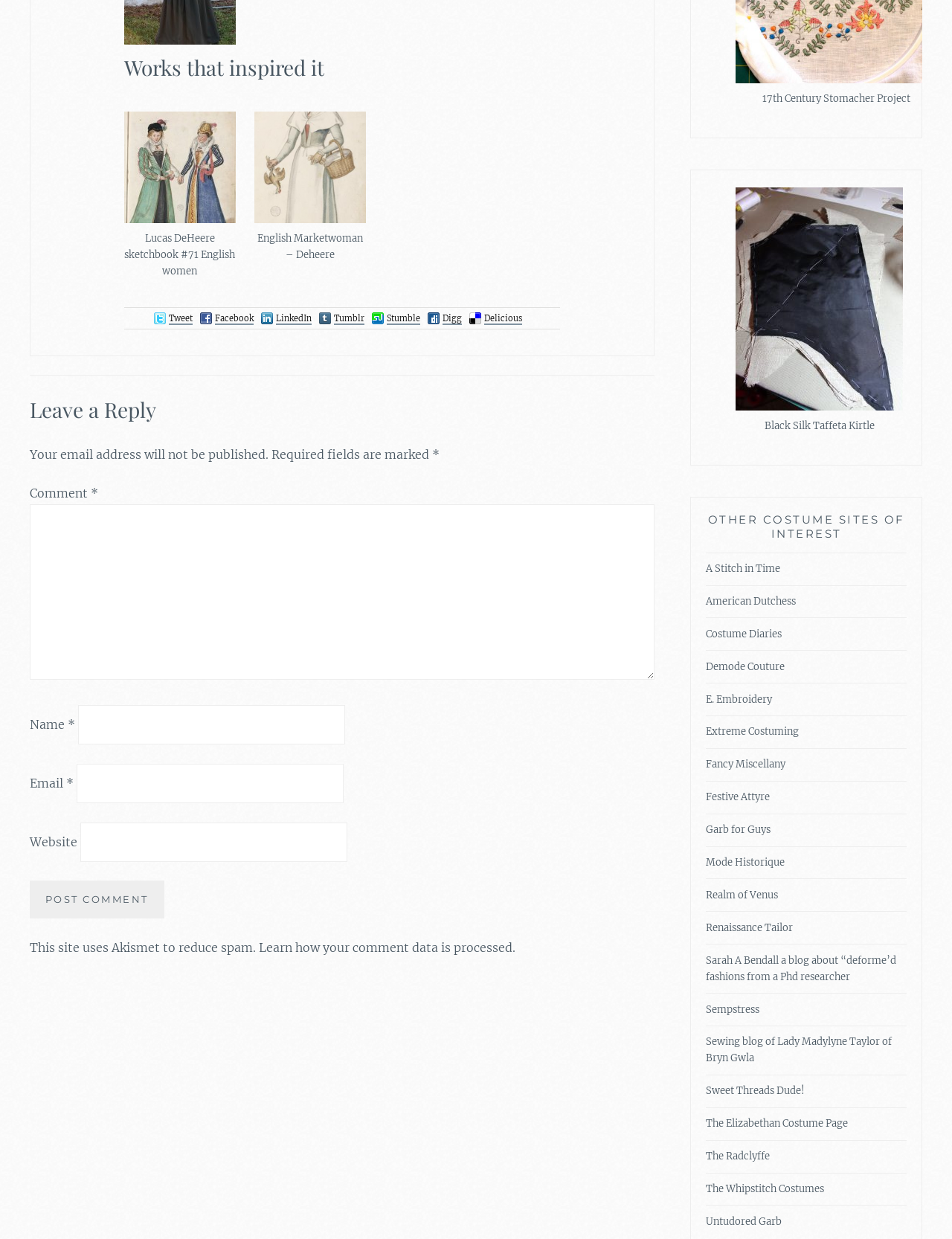What is the title of the first figure? Refer to the image and provide a one-word or short phrase answer.

Works that inspired it